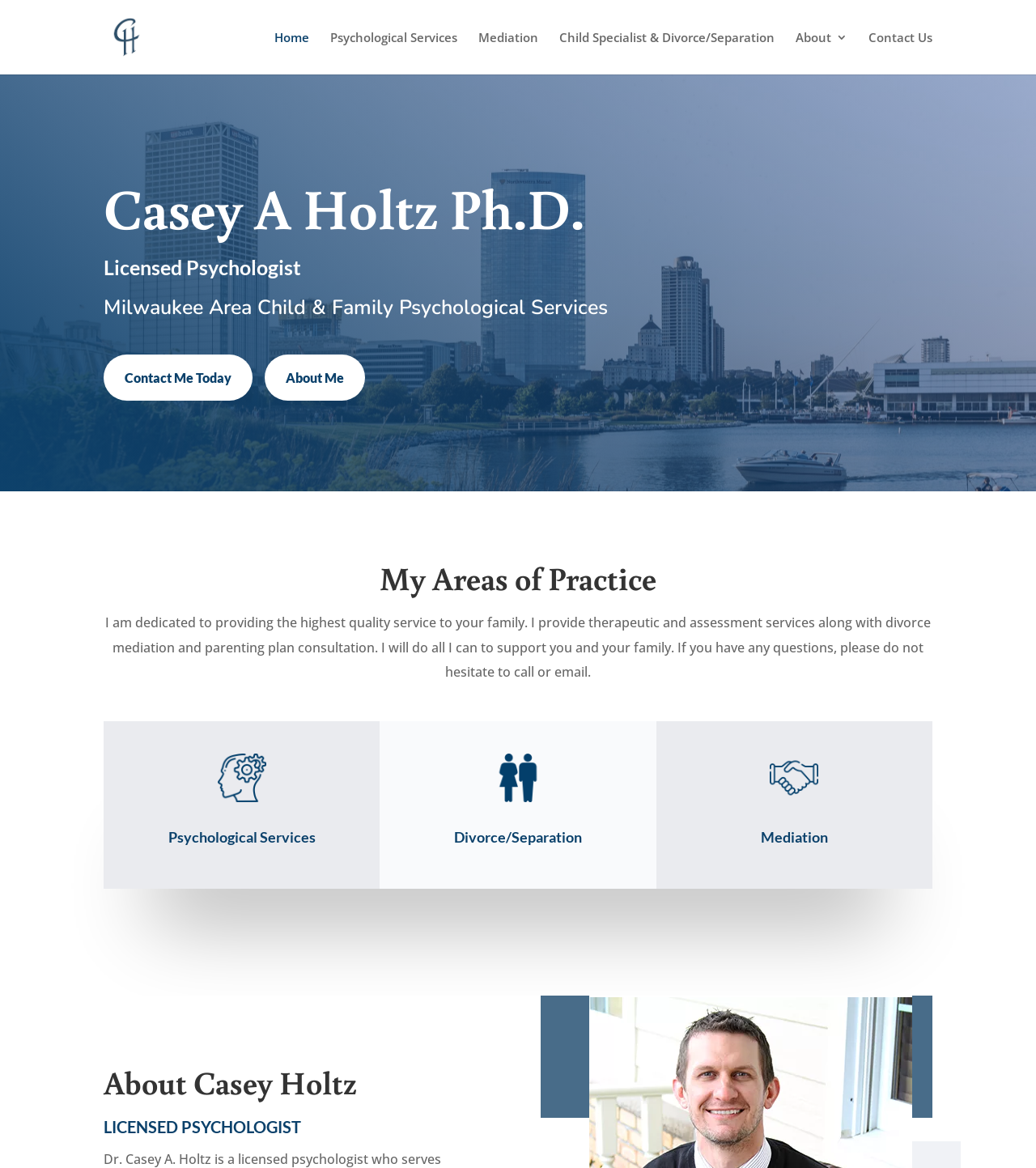Using details from the image, please answer the following question comprehensively:
What services does the psychologist provide?

I found the answer by reading the StaticText 'I am dedicated to providing the highest quality service to your family. I provide therapeutic and assessment services along with divorce mediation and parenting plan consultation.' which lists the services provided by the psychologist.